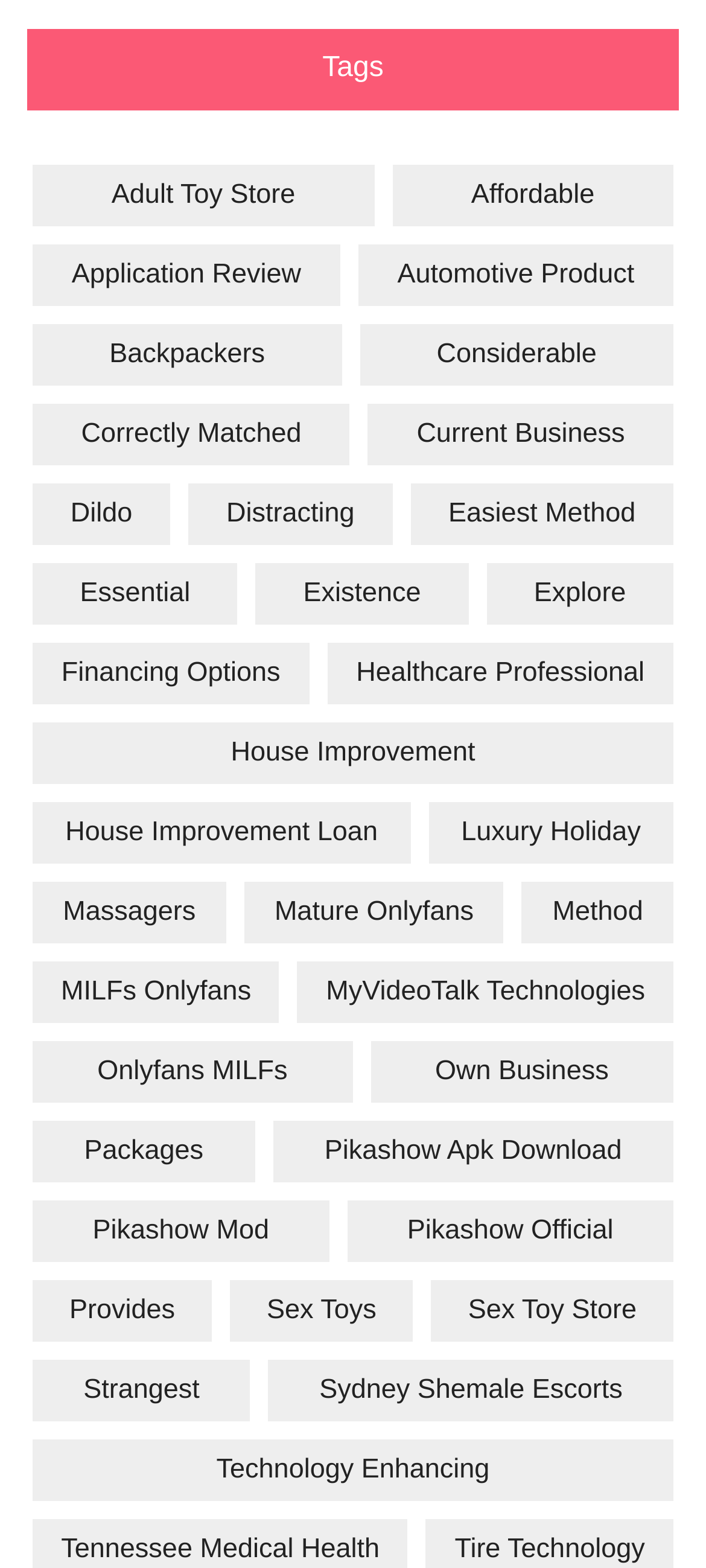Kindly determine the bounding box coordinates for the clickable area to achieve the given instruction: "View 'Sex Toys'".

[0.326, 0.816, 0.585, 0.855]